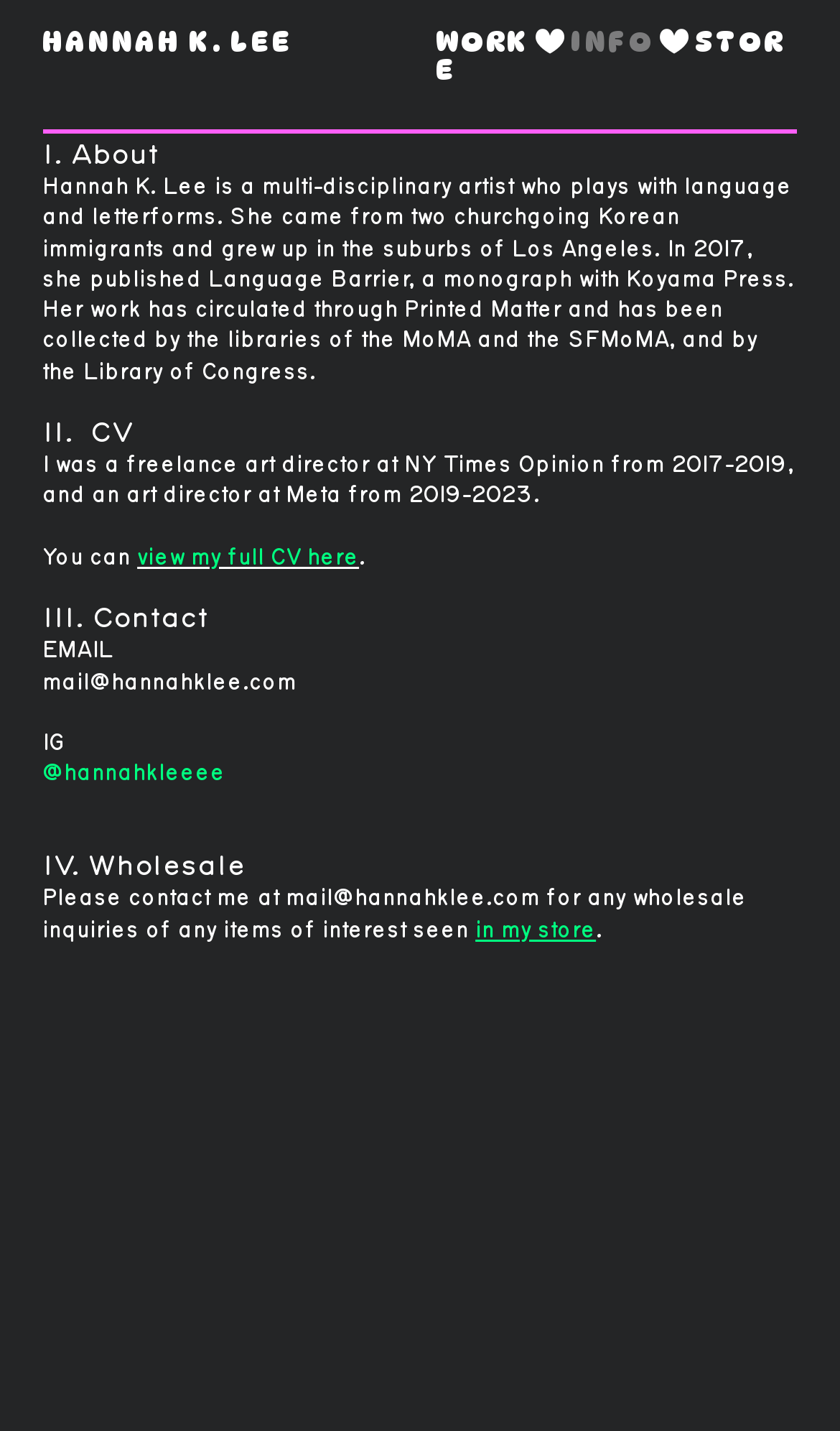Locate the bounding box coordinates of the UI element described by: "STORE". The bounding box coordinates should consist of four float numbers between 0 and 1, i.e., [left, top, right, bottom].

[0.519, 0.017, 0.935, 0.063]